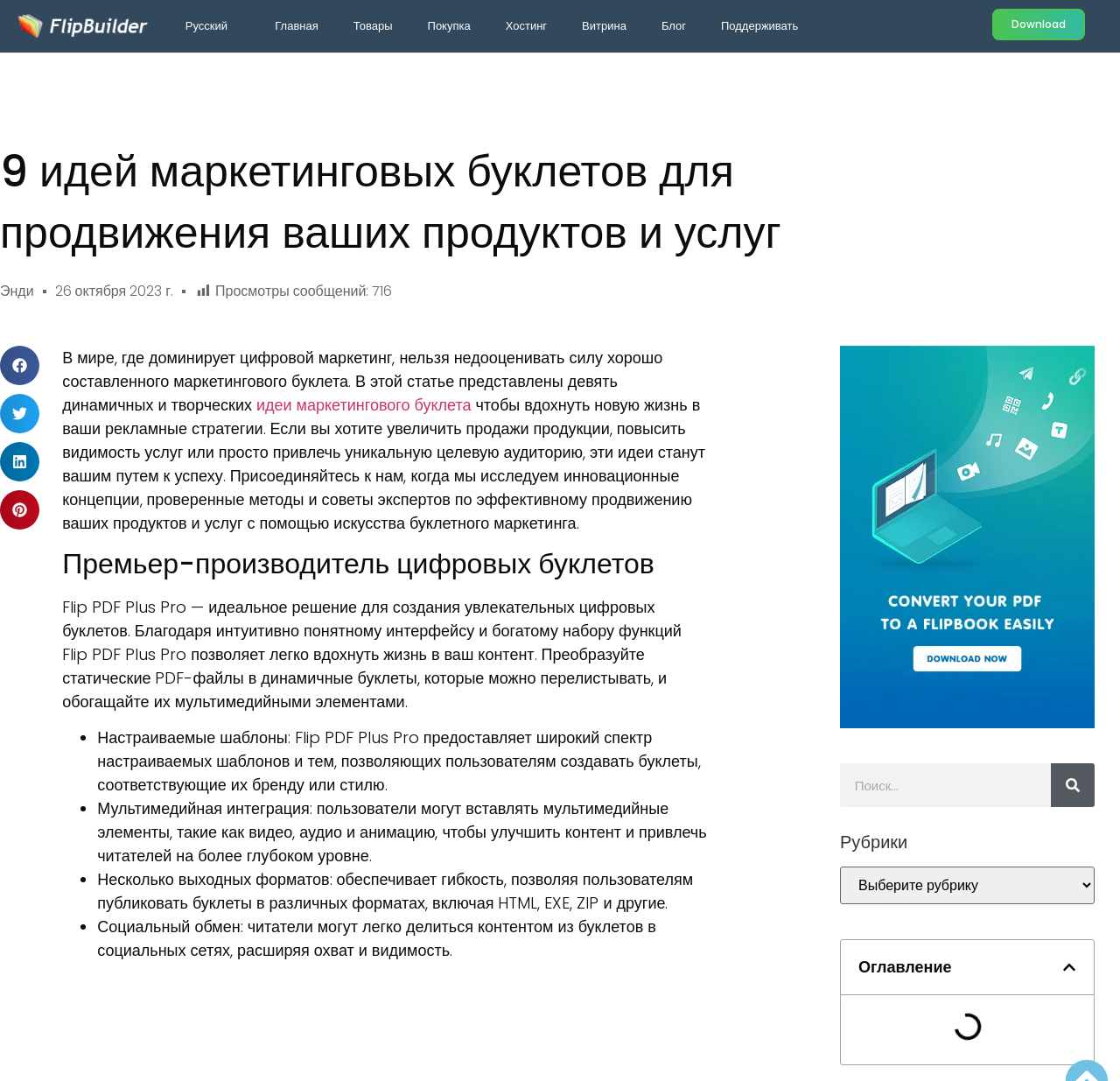What is the main topic of this blog post?
Please provide a full and detailed response to the question.

The main topic of this blog post is marketing brochures, as indicated by the heading '9 идей маркетинговых буклетов для продвижения ваших продуктов и услуг' and the content of the post, which discusses innovative ideas for marketing brochures.